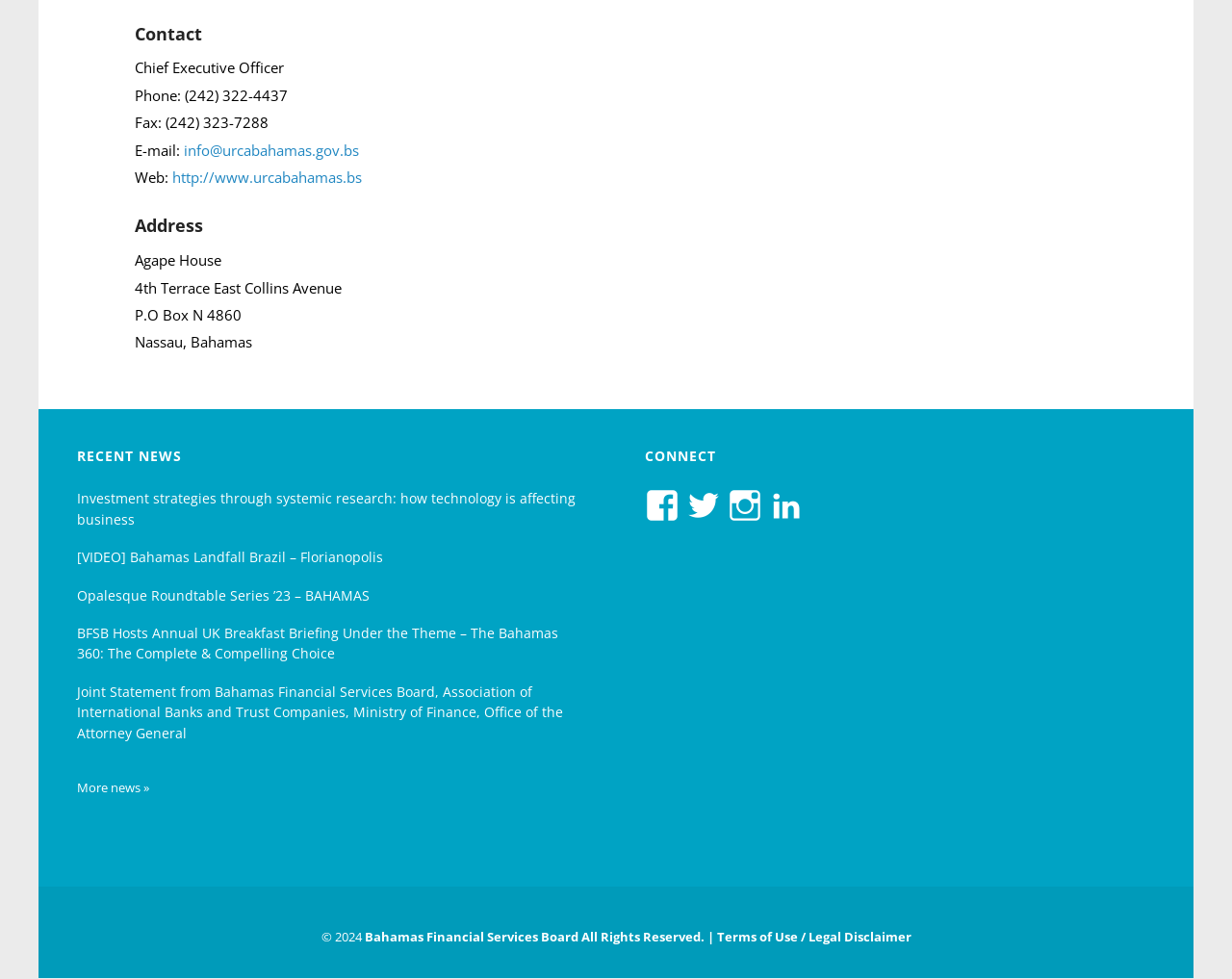Find the bounding box coordinates corresponding to the UI element with the description: "More news »". The coordinates should be formatted as [left, top, right, bottom], with values as floats between 0 and 1.

[0.062, 0.796, 0.121, 0.813]